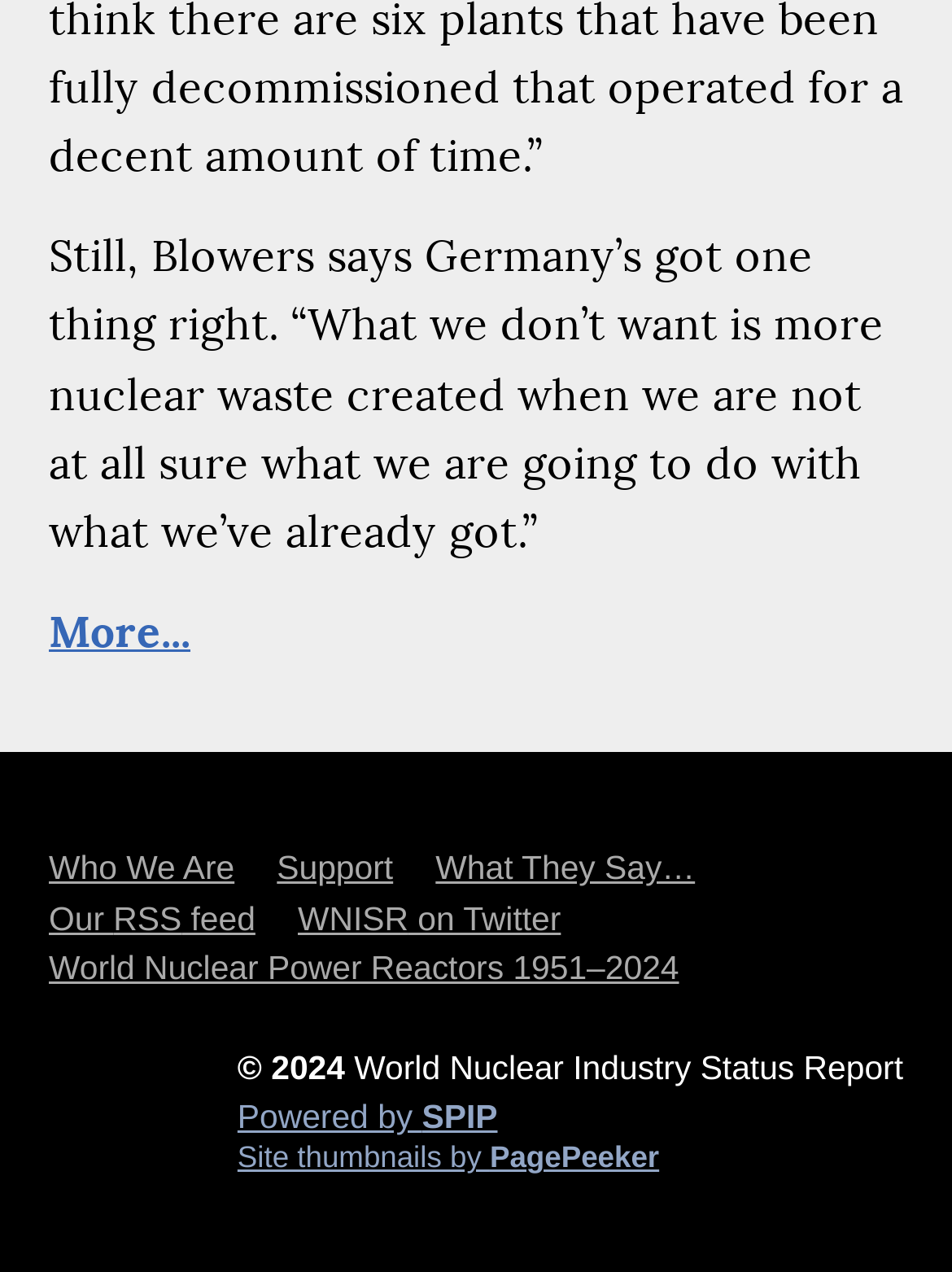Locate the bounding box coordinates of the UI element described by: "Site thumbnails by PagePeeker". The bounding box coordinates should consist of four float numbers between 0 and 1, i.e., [left, top, right, bottom].

[0.249, 0.899, 0.949, 0.923]